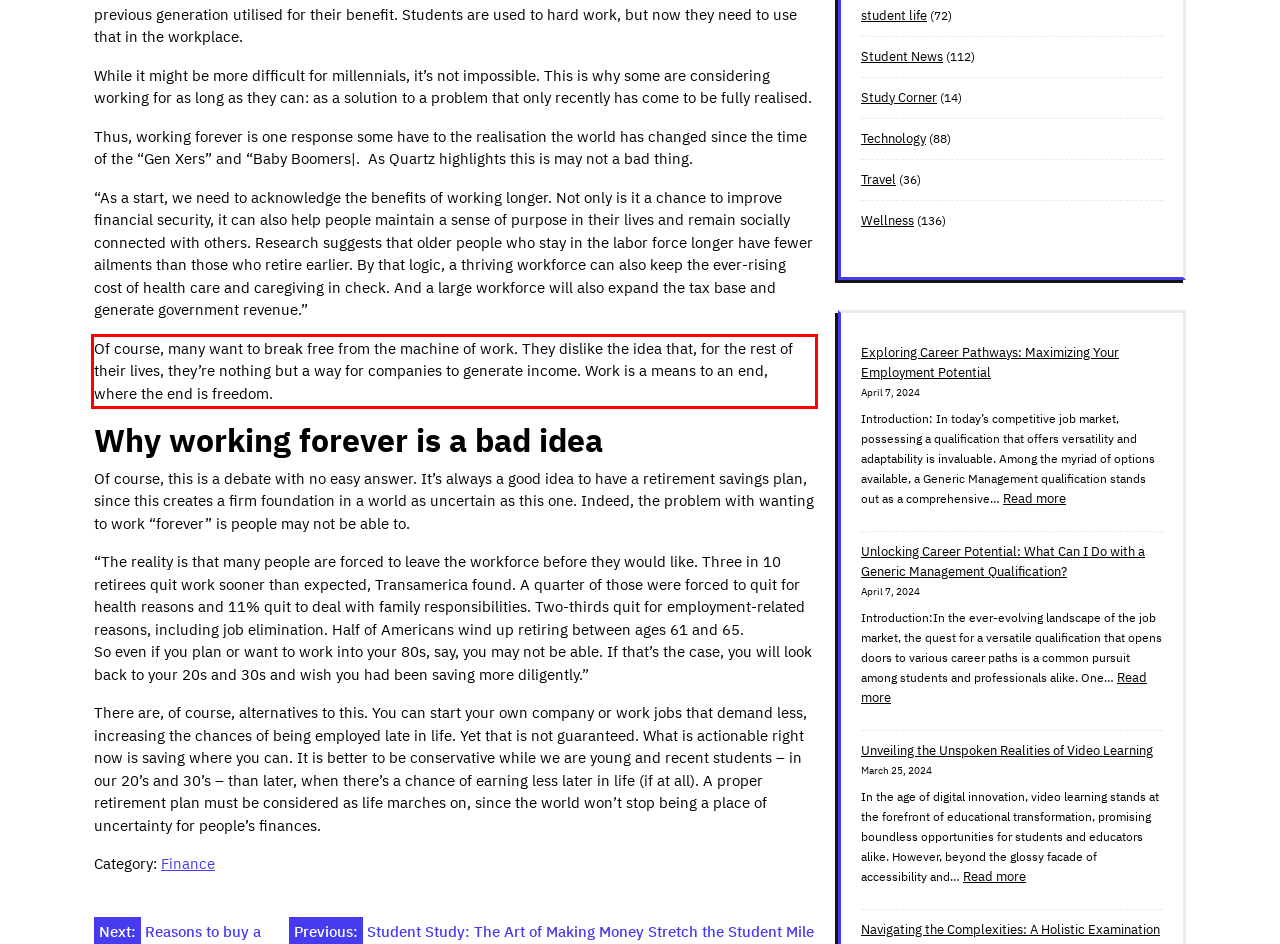Look at the provided screenshot of the webpage and perform OCR on the text within the red bounding box.

Of course, many want to break free from the machine of work. They dislike the idea that, for the rest of their lives, they’re nothing but a way for companies to generate income. Work is a means to an end, where the end is freedom.